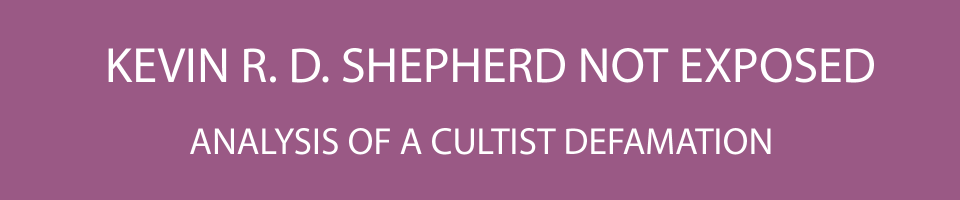What is the tone of the content suggested by the layout?
Please provide a single word or phrase as the answer based on the screenshot.

Serious